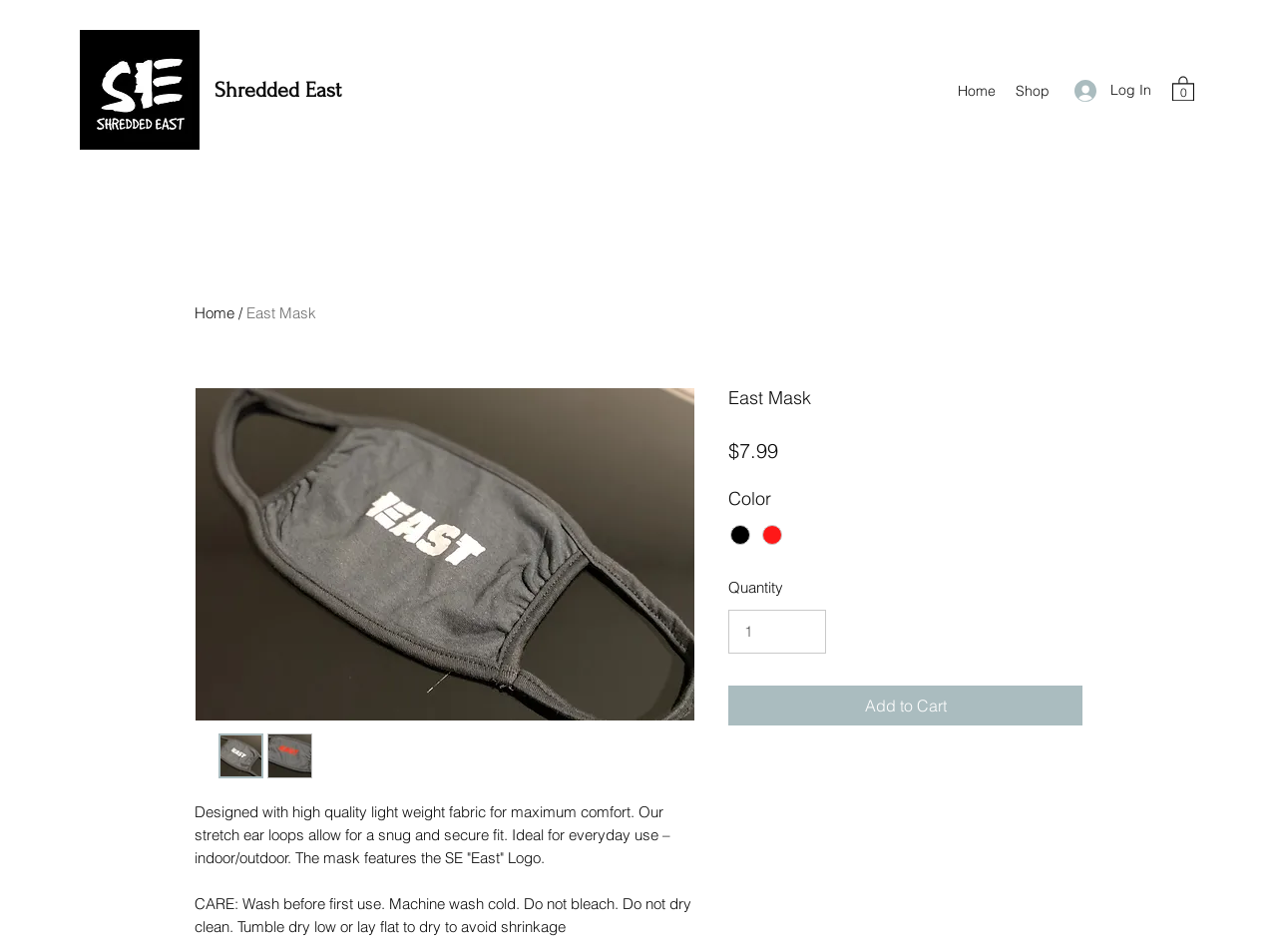What is the price of the product? Based on the screenshot, please respond with a single word or phrase.

$7.99